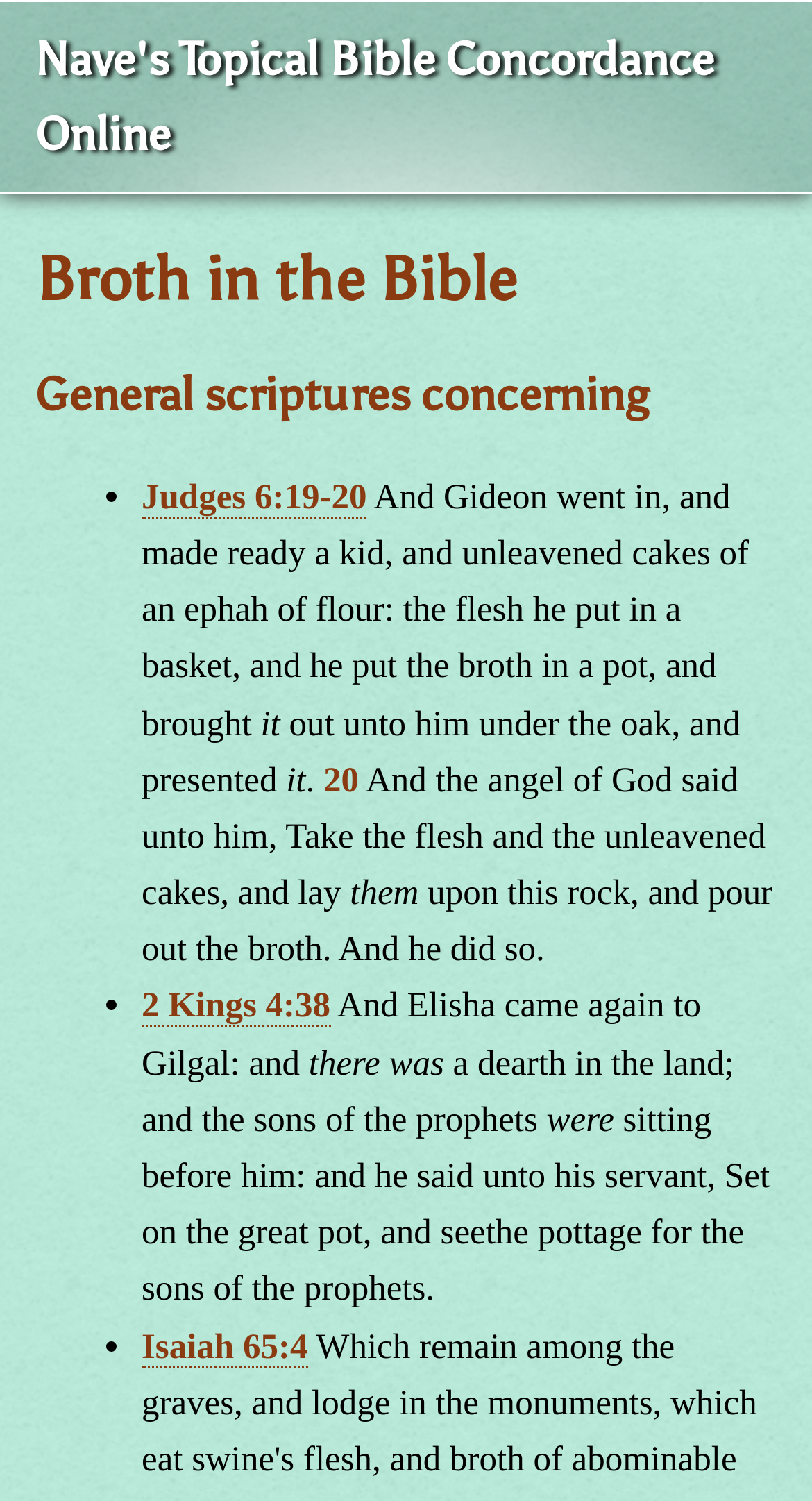Calculate the bounding box coordinates of the UI element given the description: "Register".

None